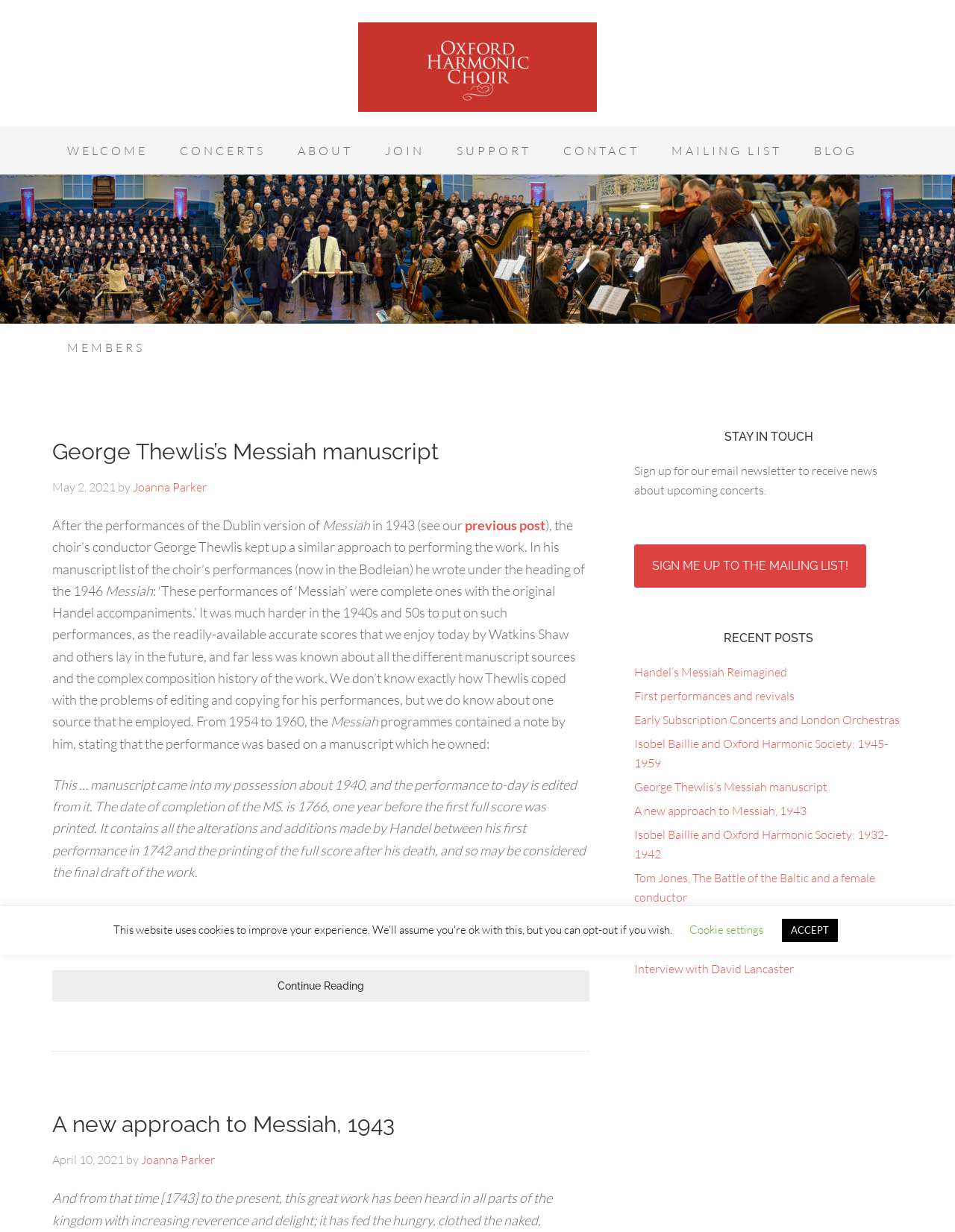Please specify the bounding box coordinates for the clickable region that will help you carry out the instruction: "Read the article about Handel’s Messiah Reimagined".

[0.664, 0.539, 0.824, 0.551]